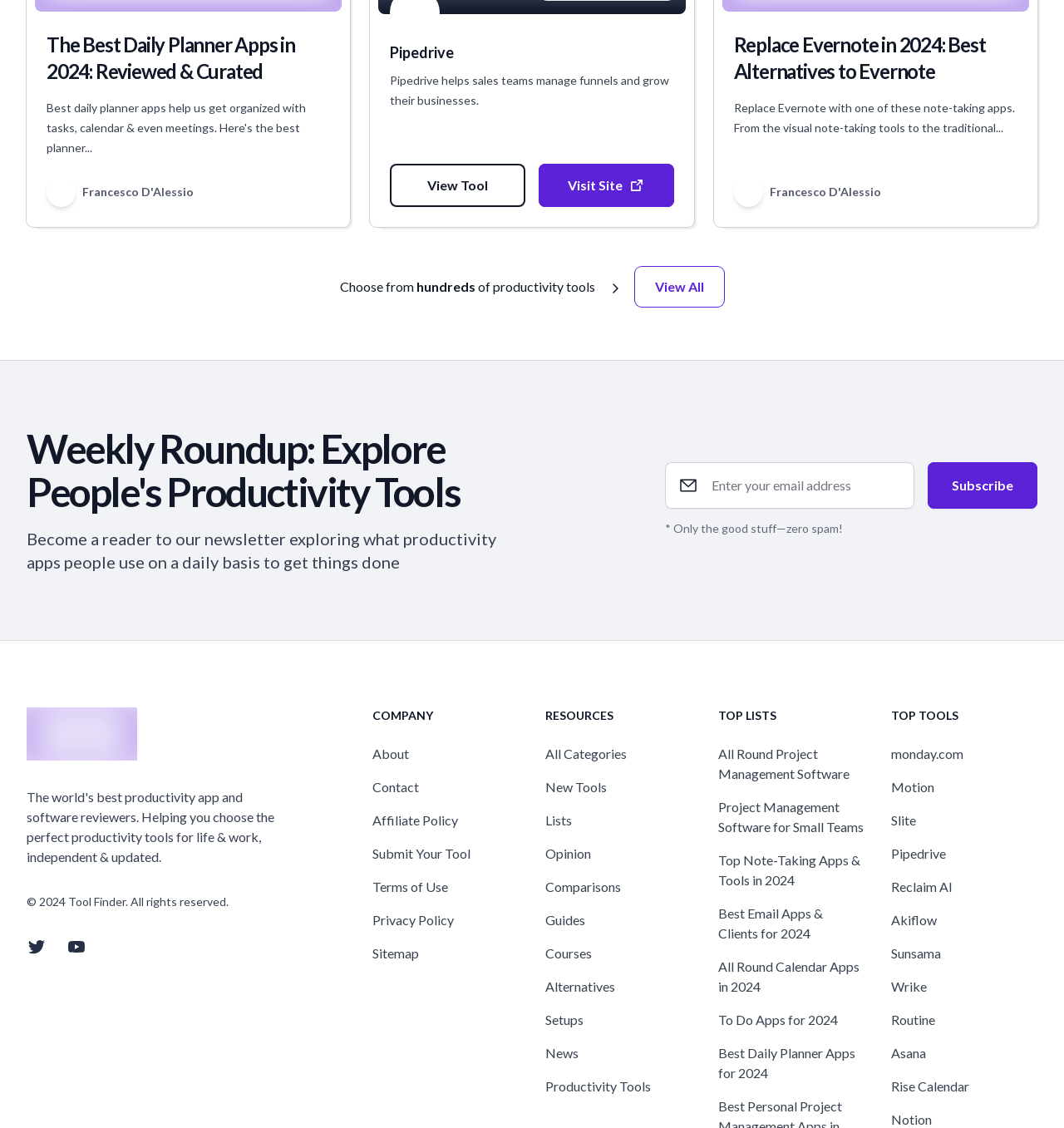Identify the bounding box of the UI component described as: "All Round Project Management Software".

[0.675, 0.661, 0.798, 0.692]